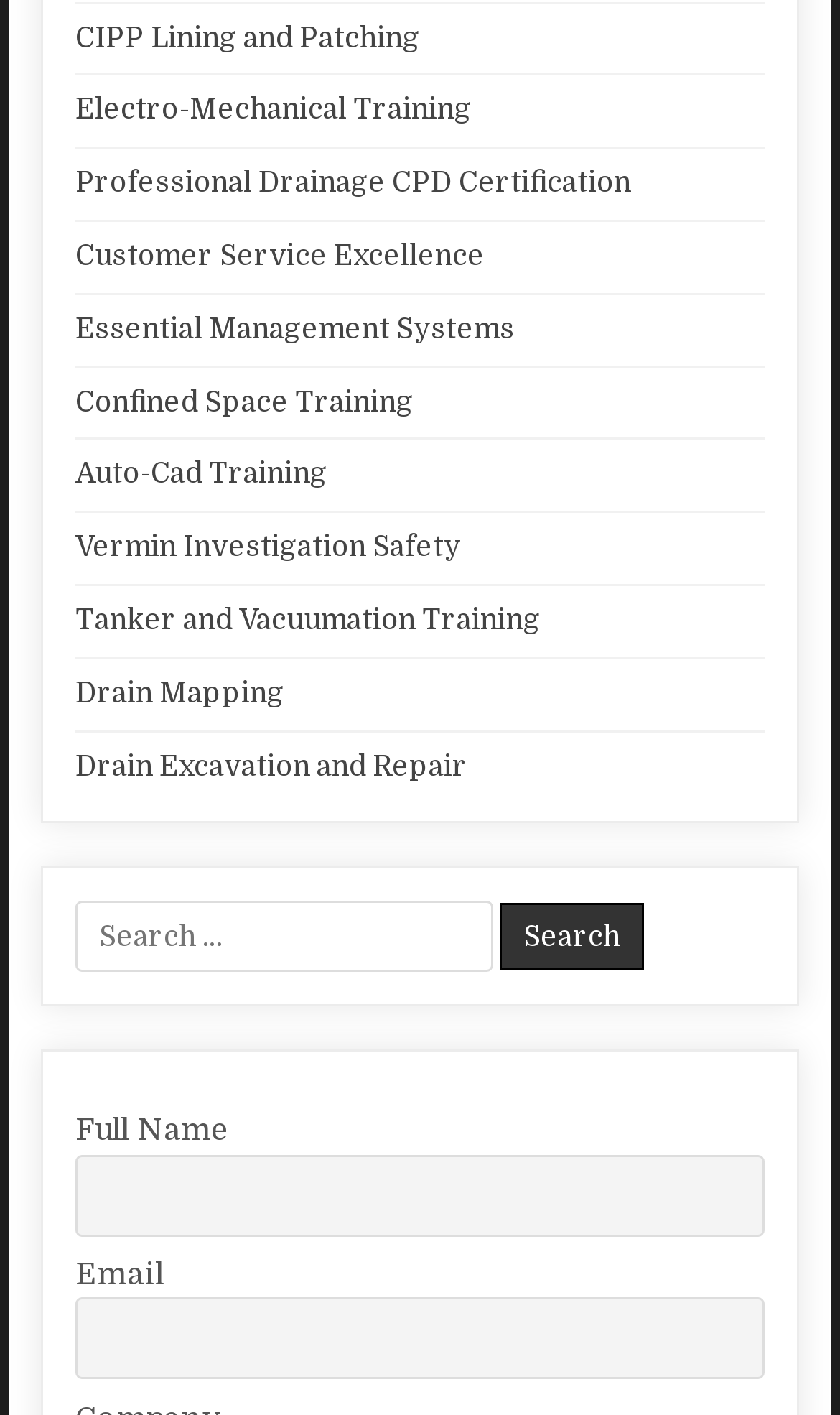Answer the question using only one word or a concise phrase: What is the label of the first textbox?

Full Name